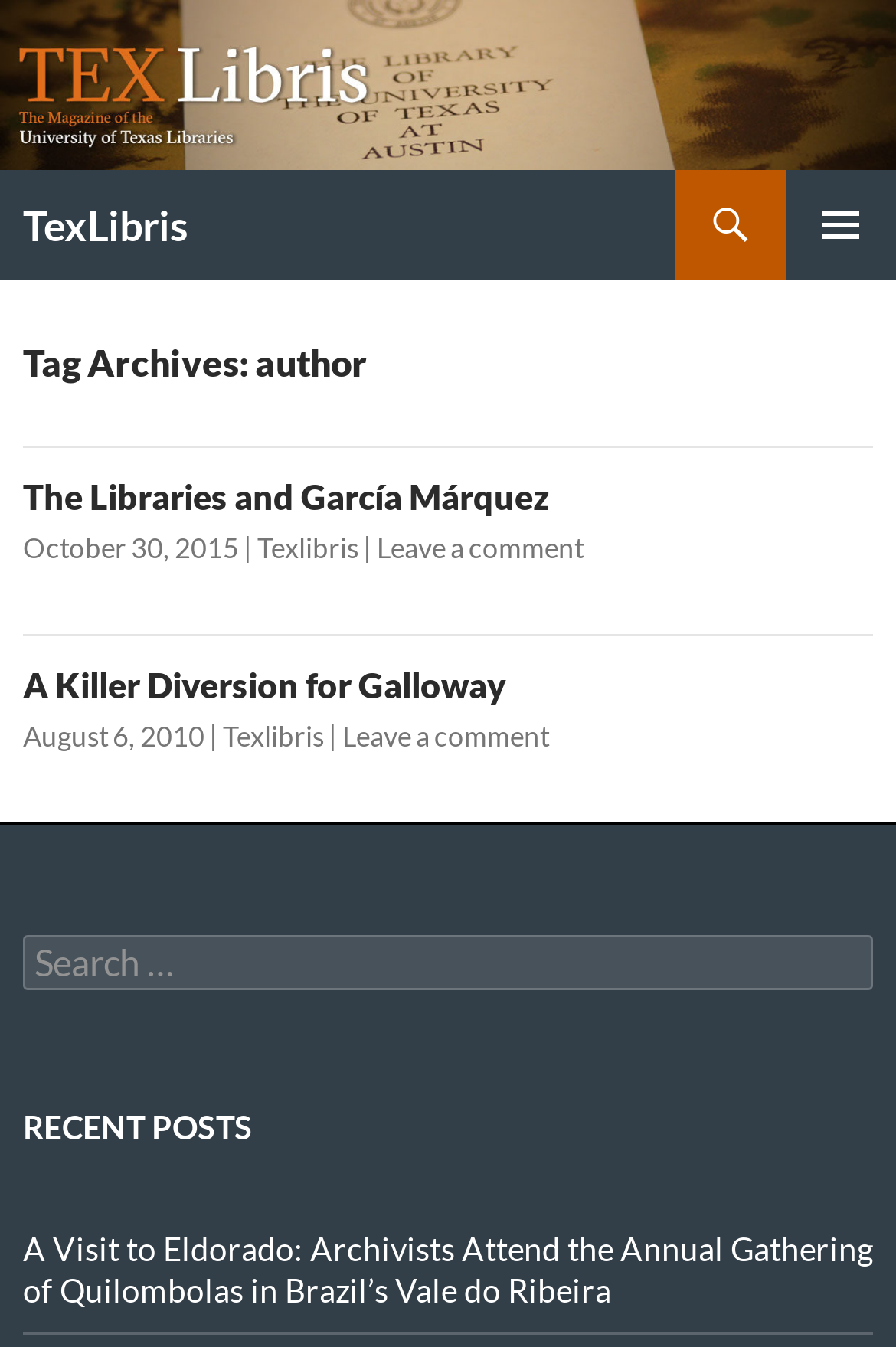How many articles are on this page?
Based on the screenshot, provide a one-word or short-phrase response.

2